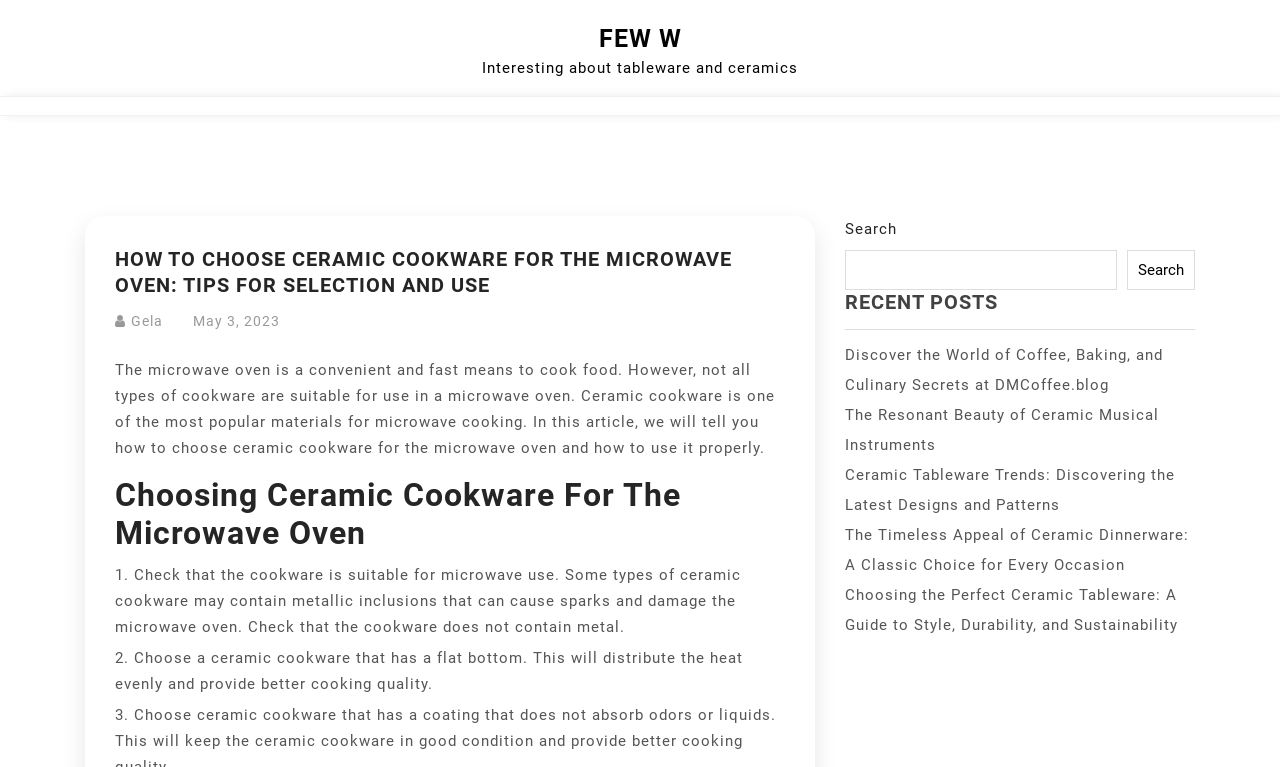What is the category of the recent posts section?
Refer to the image and give a detailed answer to the query.

The recent posts section contains links to articles related to ceramics and culinary, such as 'Discover the World of Coffee, Baking, and Culinary Secrets at DMCoffee.blog' and 'Ceramic Tableware Trends: Discovering the Latest Designs and Patterns'.